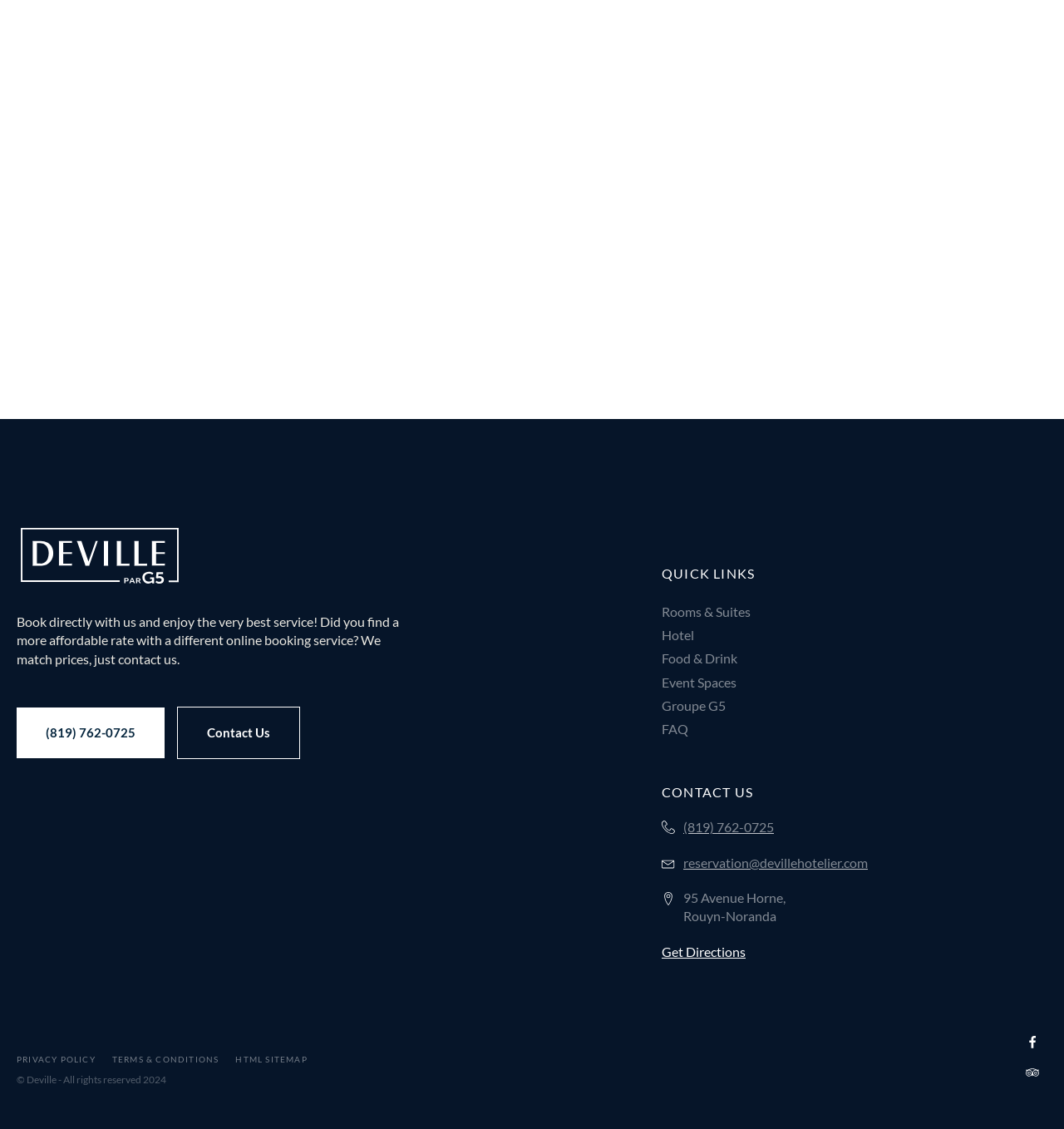Identify the bounding box coordinates of the region I need to click to complete this instruction: "Get directions to the hotel".

[0.622, 0.835, 0.701, 0.851]